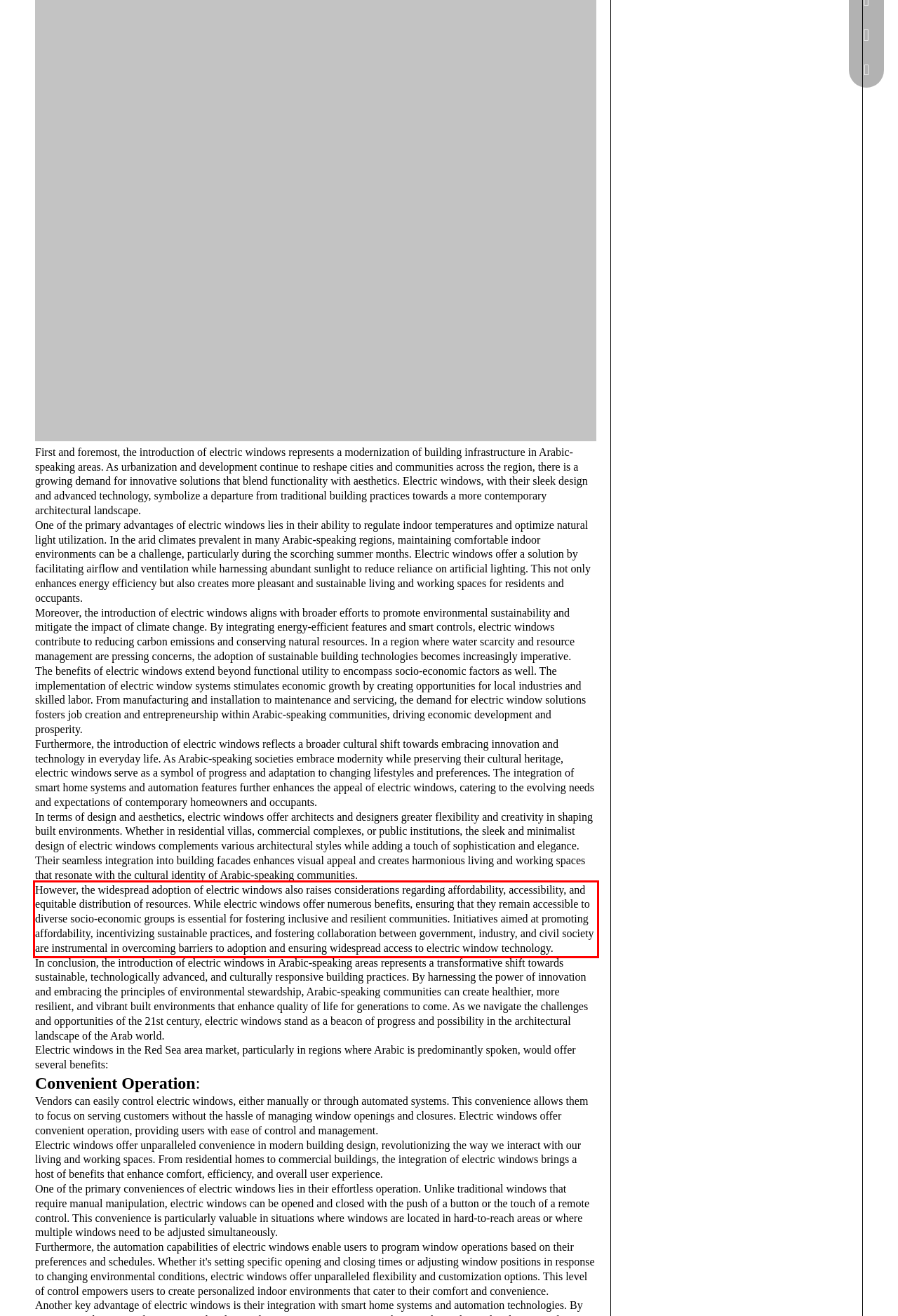Please examine the screenshot of the webpage and read the text present within the red rectangle bounding box.

However, the widespread adoption of electric windows also raises considerations regarding affordability, accessibility, and equitable distribution of resources. While electric windows offer numerous benefits, ensuring that they remain accessible to diverse socio-economic groups is essential for fostering inclusive and resilient communities. Initiatives aimed at promoting affordability, incentivizing sustainable practices, and fostering collaboration between government, industry, and civil society are instrumental in overcoming barriers to adoption and ensuring widespread access to electric window technology.